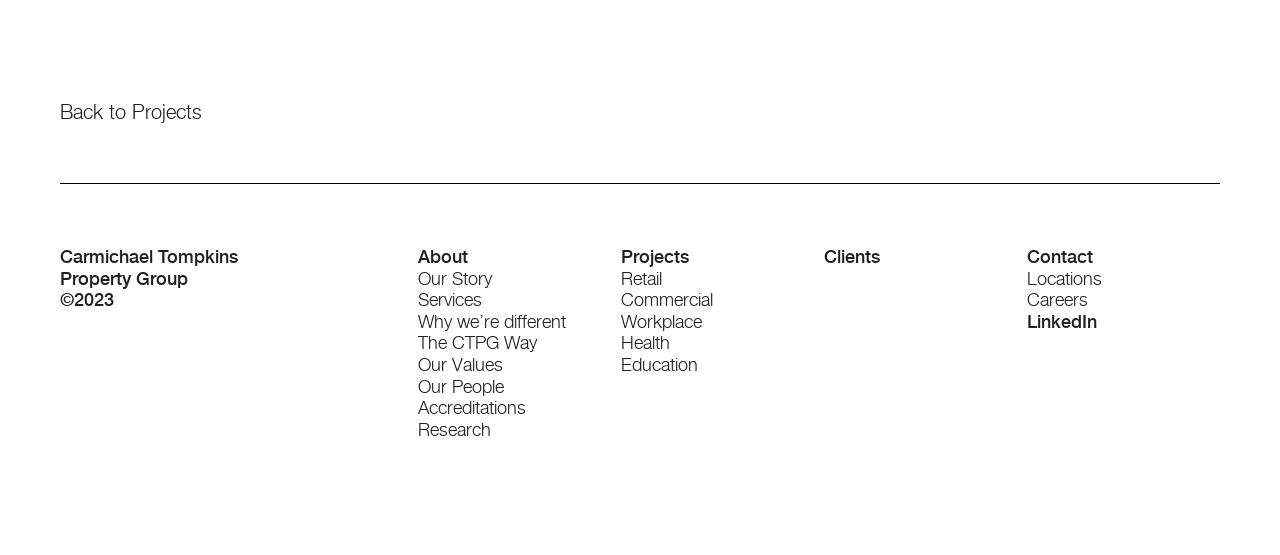How many main sections are there in the top navigation bar?
Could you answer the question with a detailed and thorough explanation?

The top navigation bar has three main sections: 'About', 'Our Story', and 'Services' on the left; 'Projects', 'Retail', 'Commercial', 'Workplace', 'Health', and 'Education' in the middle; and 'Clients', 'Contact', 'Locations', and 'Careers' on the right.